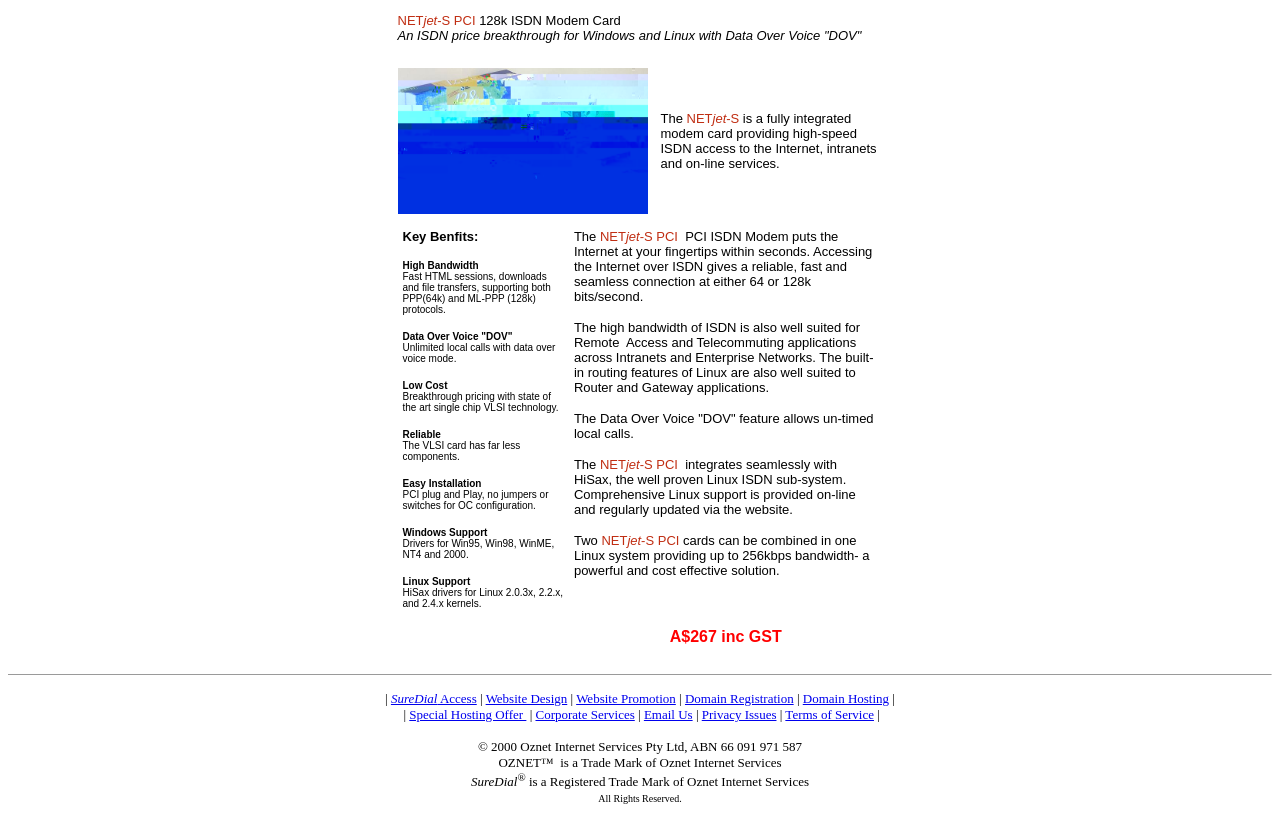Identify the bounding box coordinates of the region that needs to be clicked to carry out this instruction: "Click on Fashion". Provide these coordinates as four float numbers ranging from 0 to 1, i.e., [left, top, right, bottom].

None